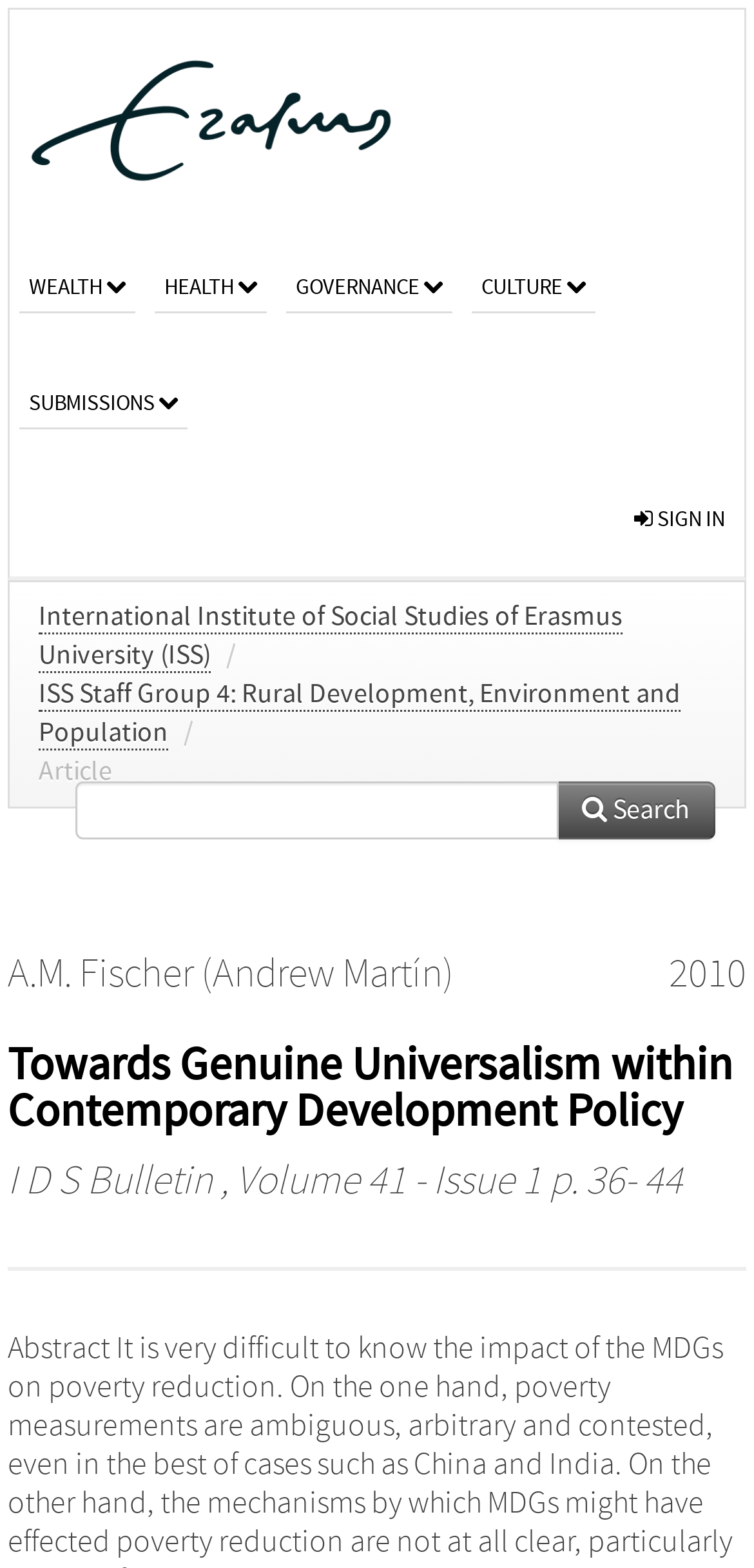What is the name of the author of the article?
Refer to the image and respond with a one-word or short-phrase answer.

A.M. Fischer (Andrew Martín)